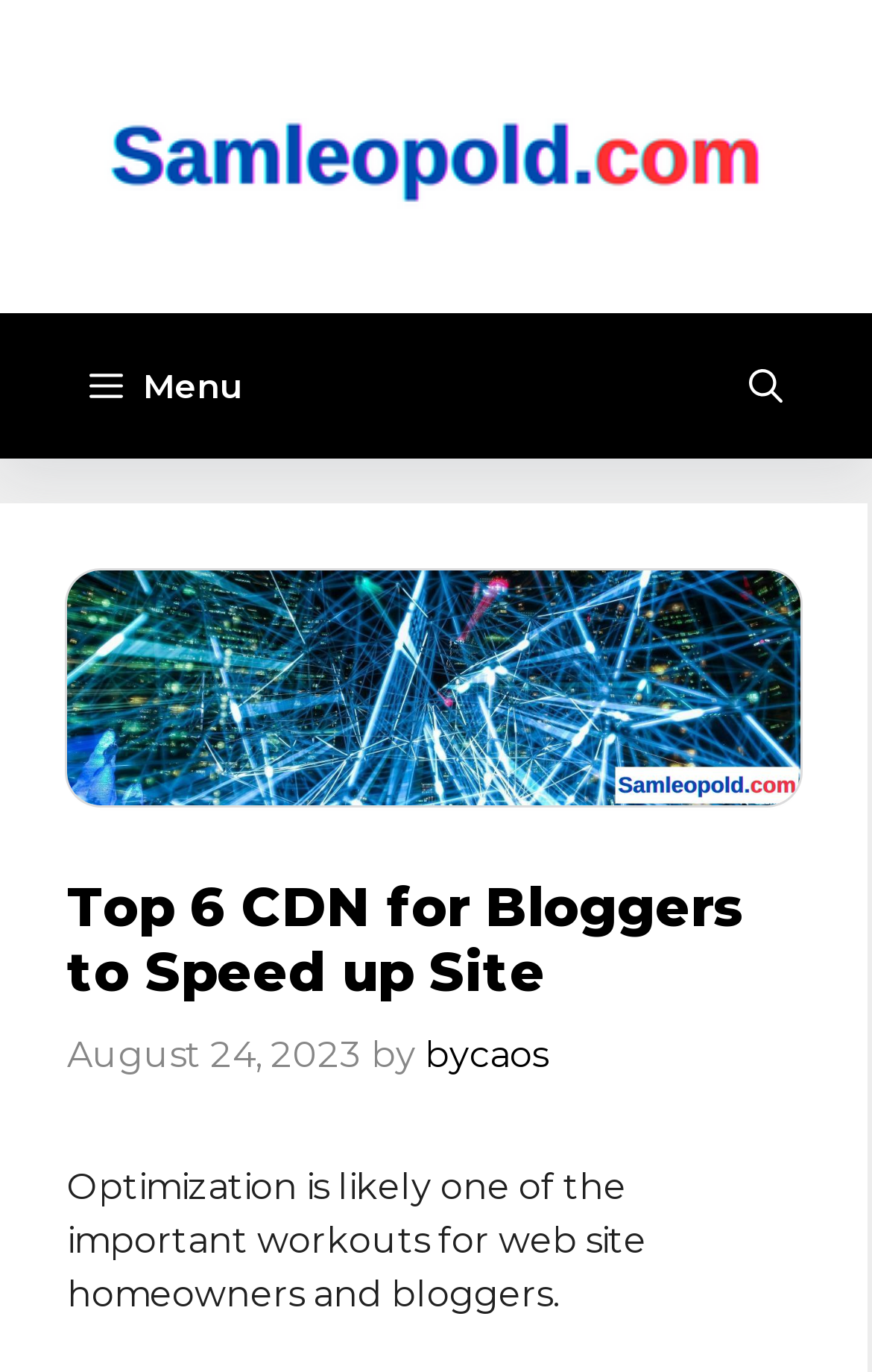Extract the bounding box coordinates of the UI element described by: "aria-label="Open search"". The coordinates should include four float numbers ranging from 0 to 1, e.g., [left, top, right, bottom].

[0.808, 0.228, 0.949, 0.334]